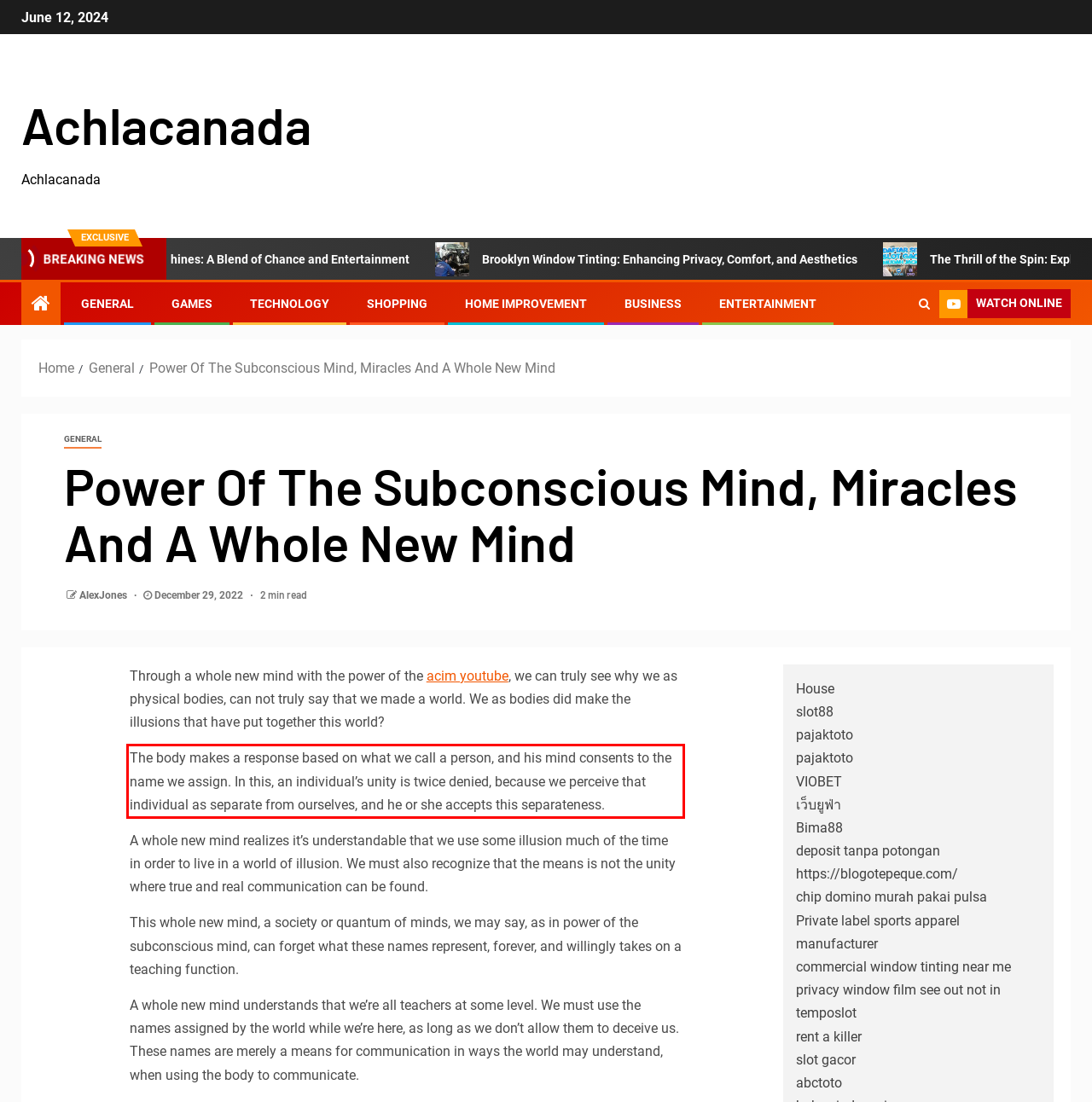Given a screenshot of a webpage with a red bounding box, extract the text content from the UI element inside the red bounding box.

The body makes a response based on what we call a person, and his mind consents to the name we assign. In this, an individual’s unity is twice denied, because we perceive that individual as separate from ourselves, and he or she accepts this separateness.